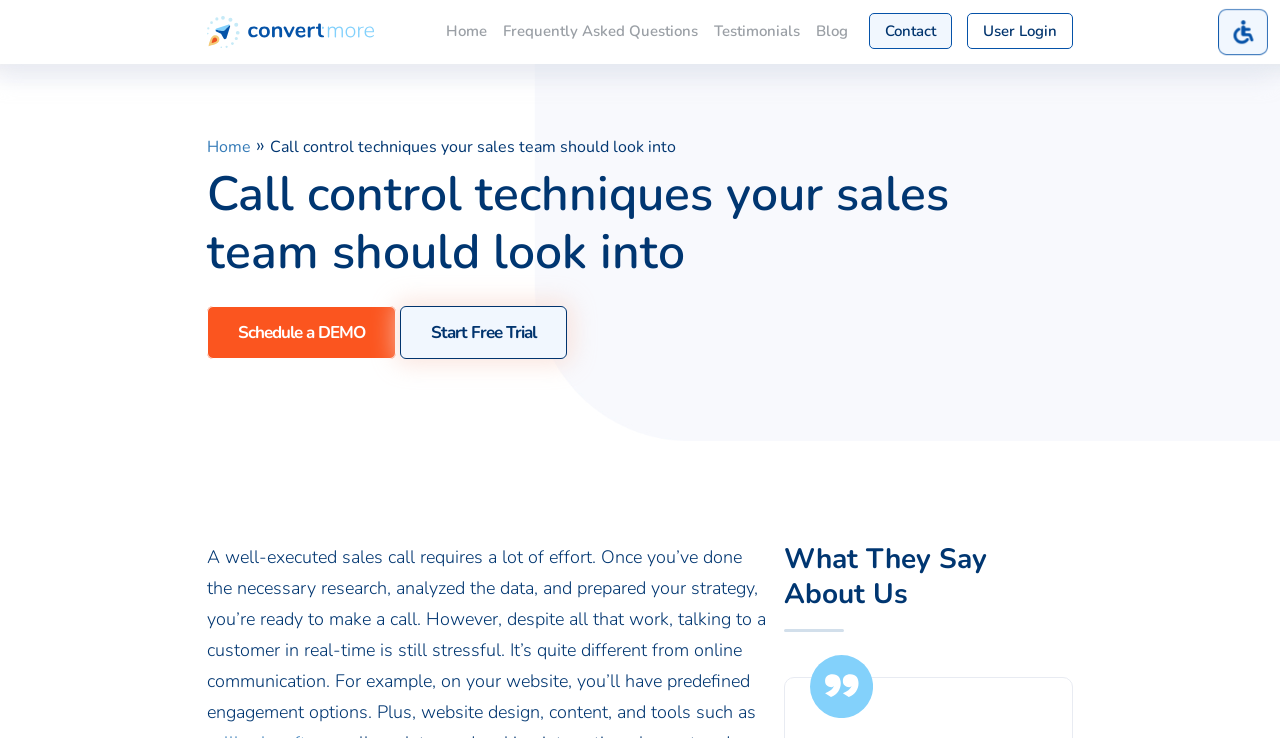Find the main header of the webpage and produce its text content.

Call control techniques your sales team should look into